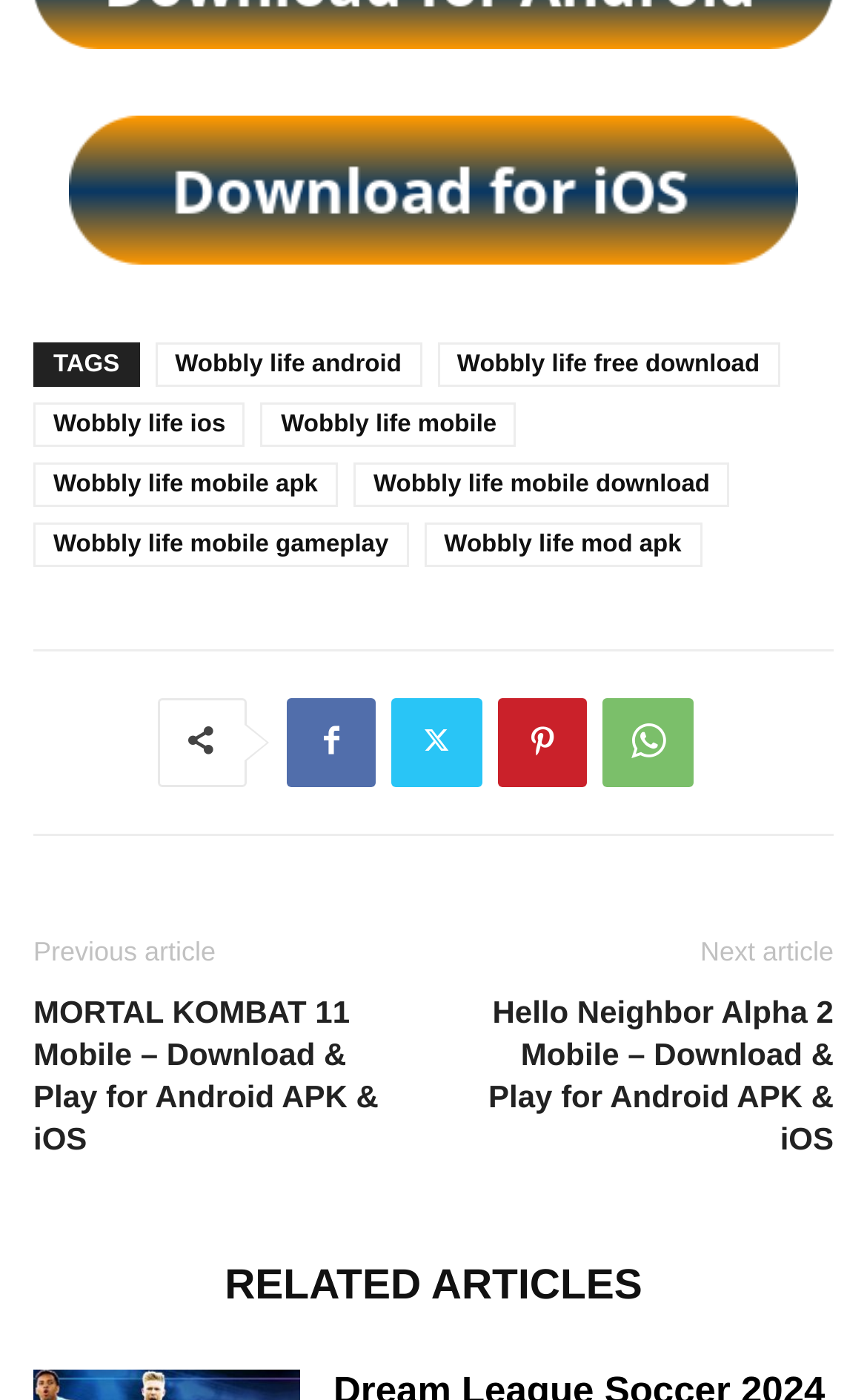Show me the bounding box coordinates of the clickable region to achieve the task as per the instruction: "Go to Hello Neighbor Alpha 2 Mobile article".

[0.526, 0.708, 0.962, 0.828]